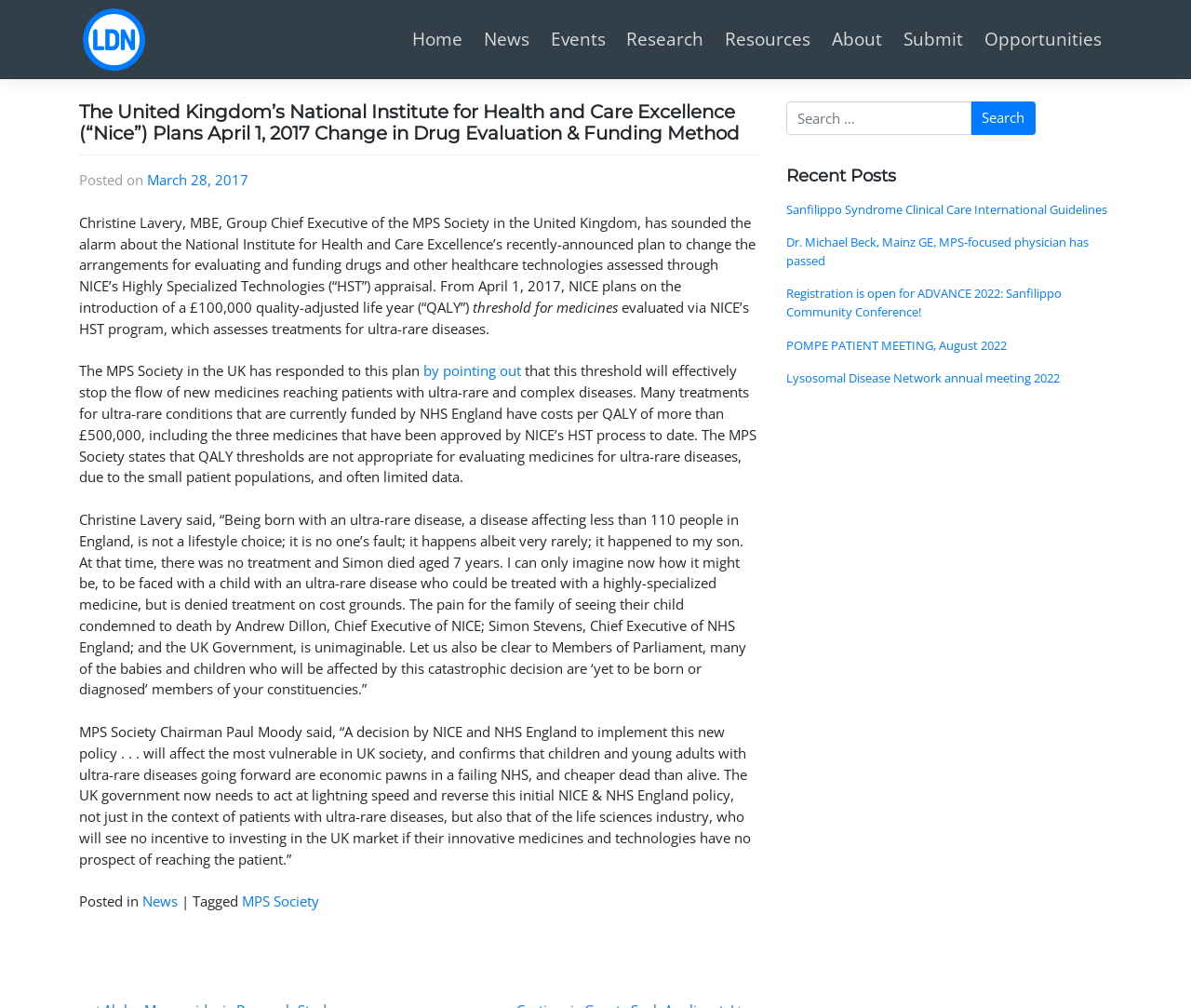Determine the bounding box coordinates of the region I should click to achieve the following instruction: "Read the 'Sanfilippo Syndrome Clinical Care International Guidelines' post". Ensure the bounding box coordinates are four float numbers between 0 and 1, i.e., [left, top, right, bottom].

[0.66, 0.2, 0.934, 0.232]